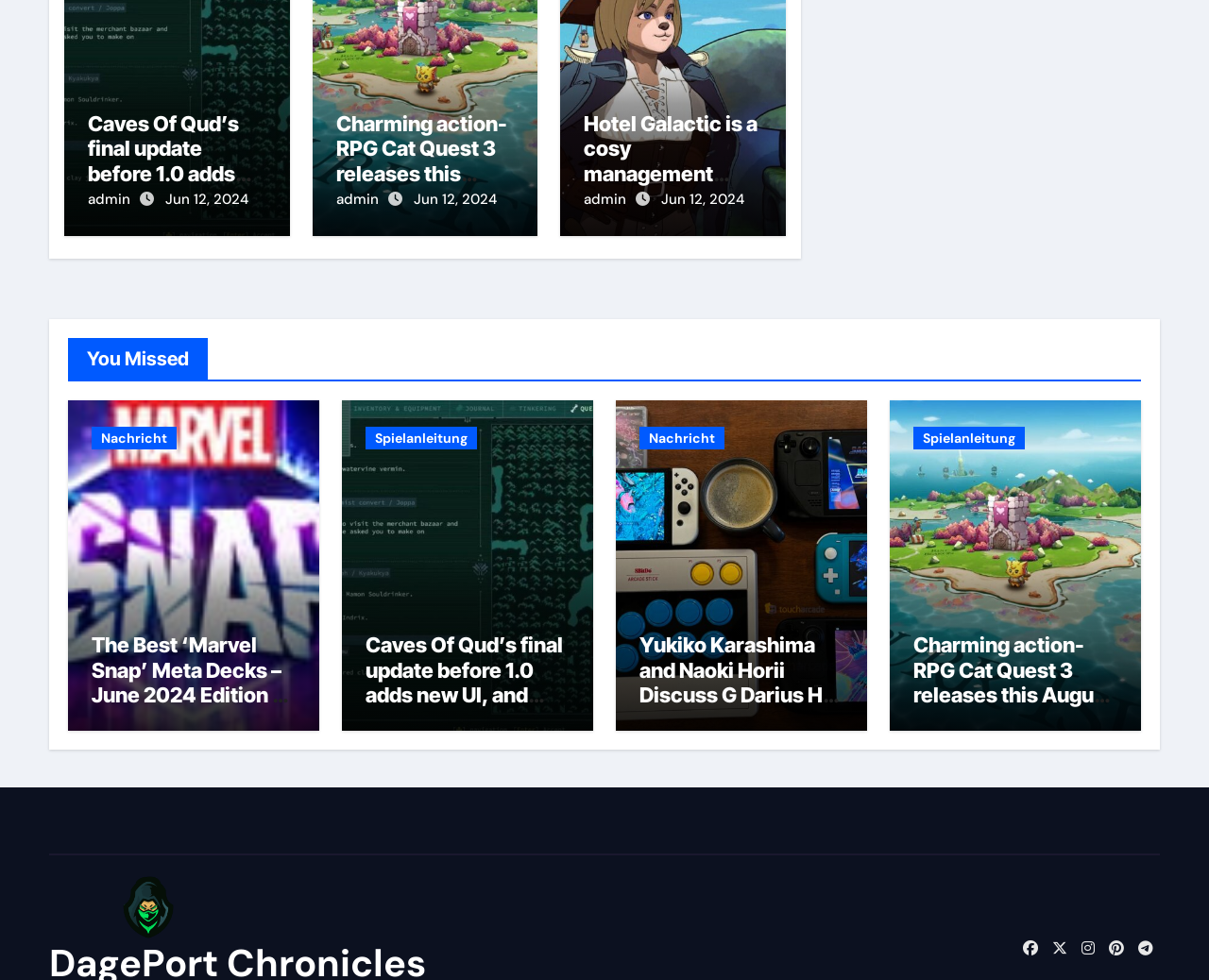What is the topic of the article 'Yukiko Karashima and Naoki Horii Discuss G Darius HD 2.0, M2 ShotTriggers, More Switch Ports, 120fps on PS5, Steam Deck, Mushihimesama Futari, and More – TouchArcade'?
Refer to the image and answer the question using a single word or phrase.

G Darius HD 2.0